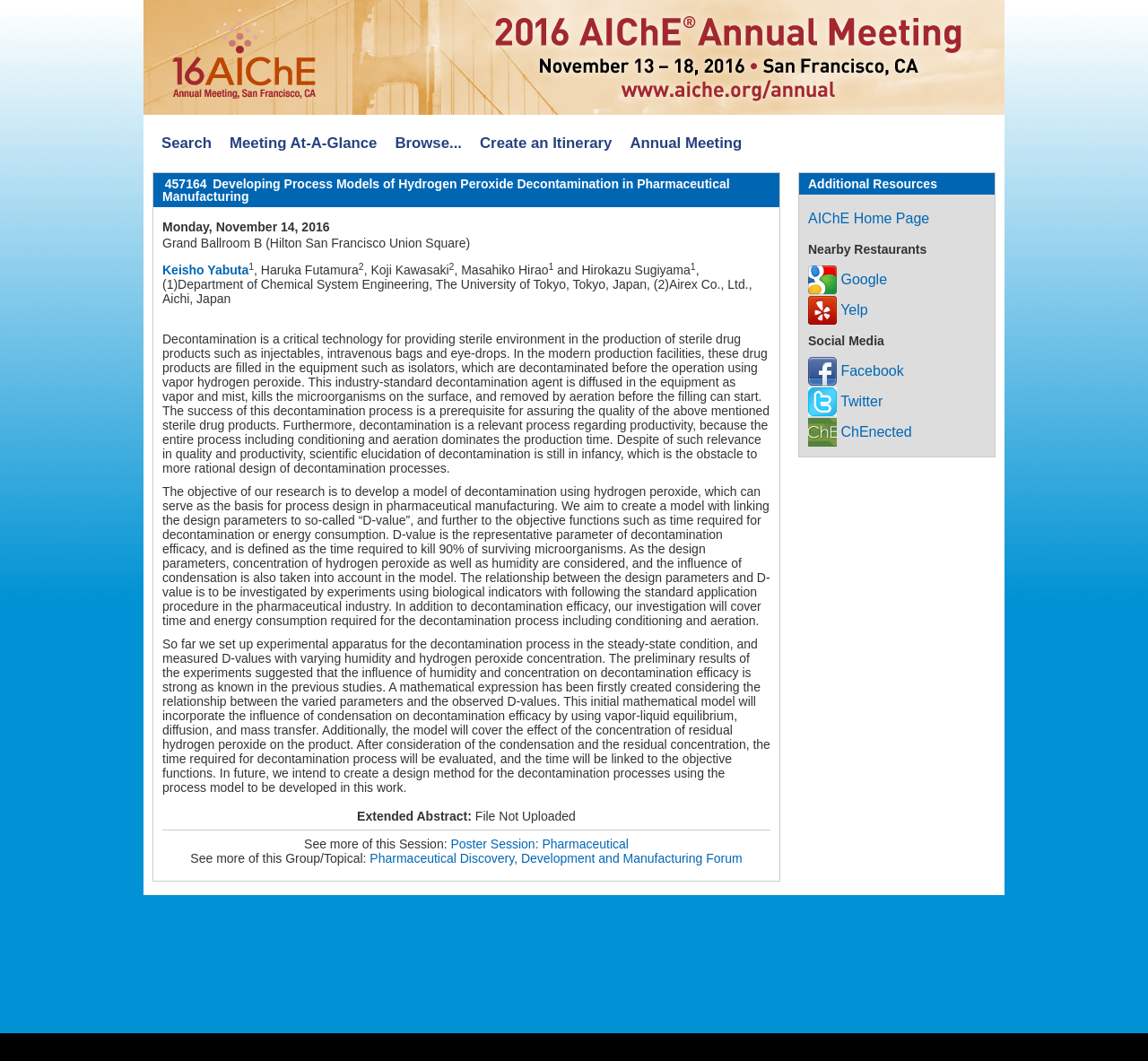Locate the bounding box coordinates of the clickable region necessary to complete the following instruction: "Visit the AIChE Home Page". Provide the coordinates in the format of four float numbers between 0 and 1, i.e., [left, top, right, bottom].

[0.704, 0.198, 0.81, 0.213]